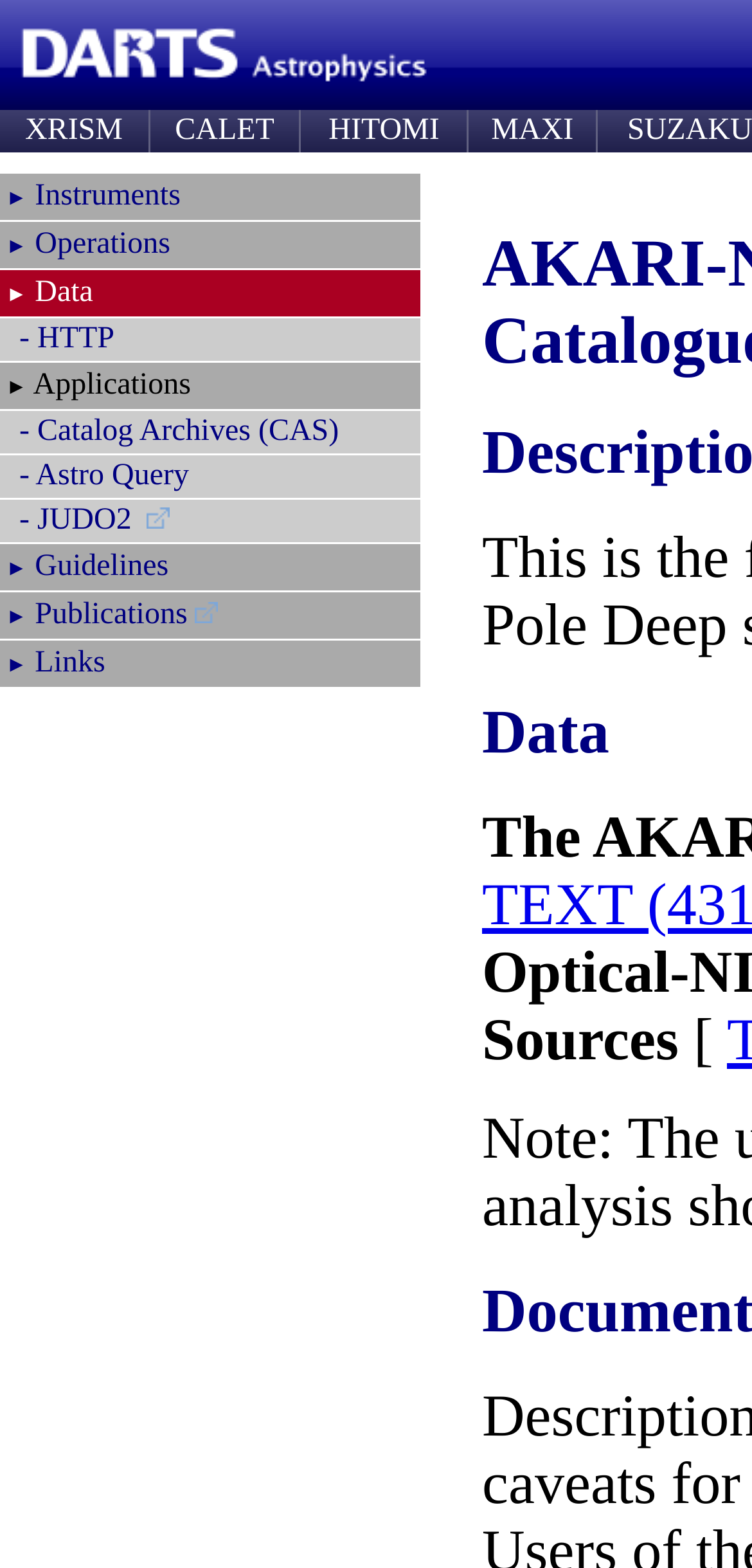Locate the bounding box coordinates of the clickable area to execute the instruction: "go to Instruments". Provide the coordinates as four float numbers between 0 and 1, represented as [left, top, right, bottom].

[0.0, 0.11, 0.559, 0.14]